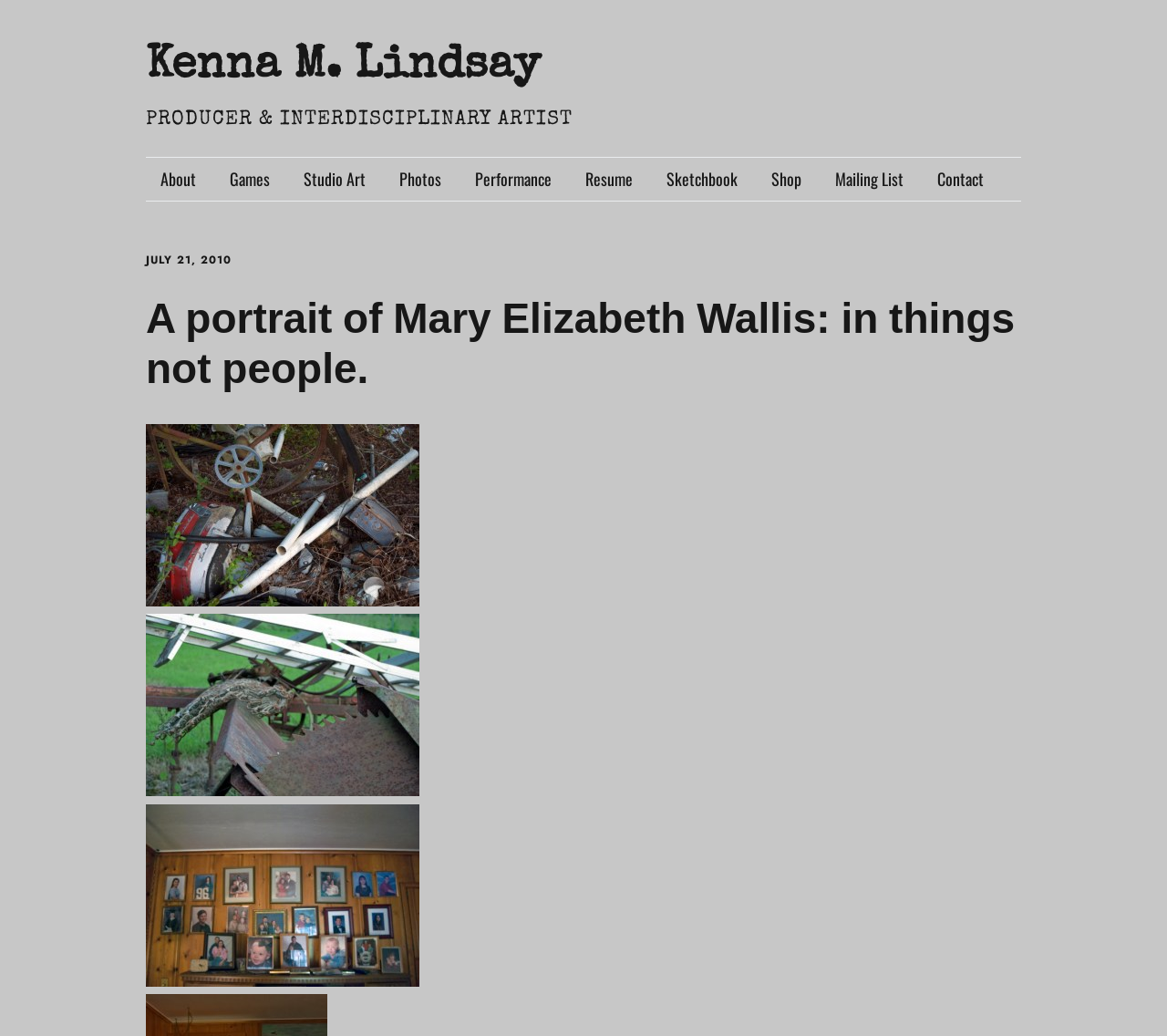How many empty links are present at the bottom of the webpage?
Using the image as a reference, answer the question with a short word or phrase.

3